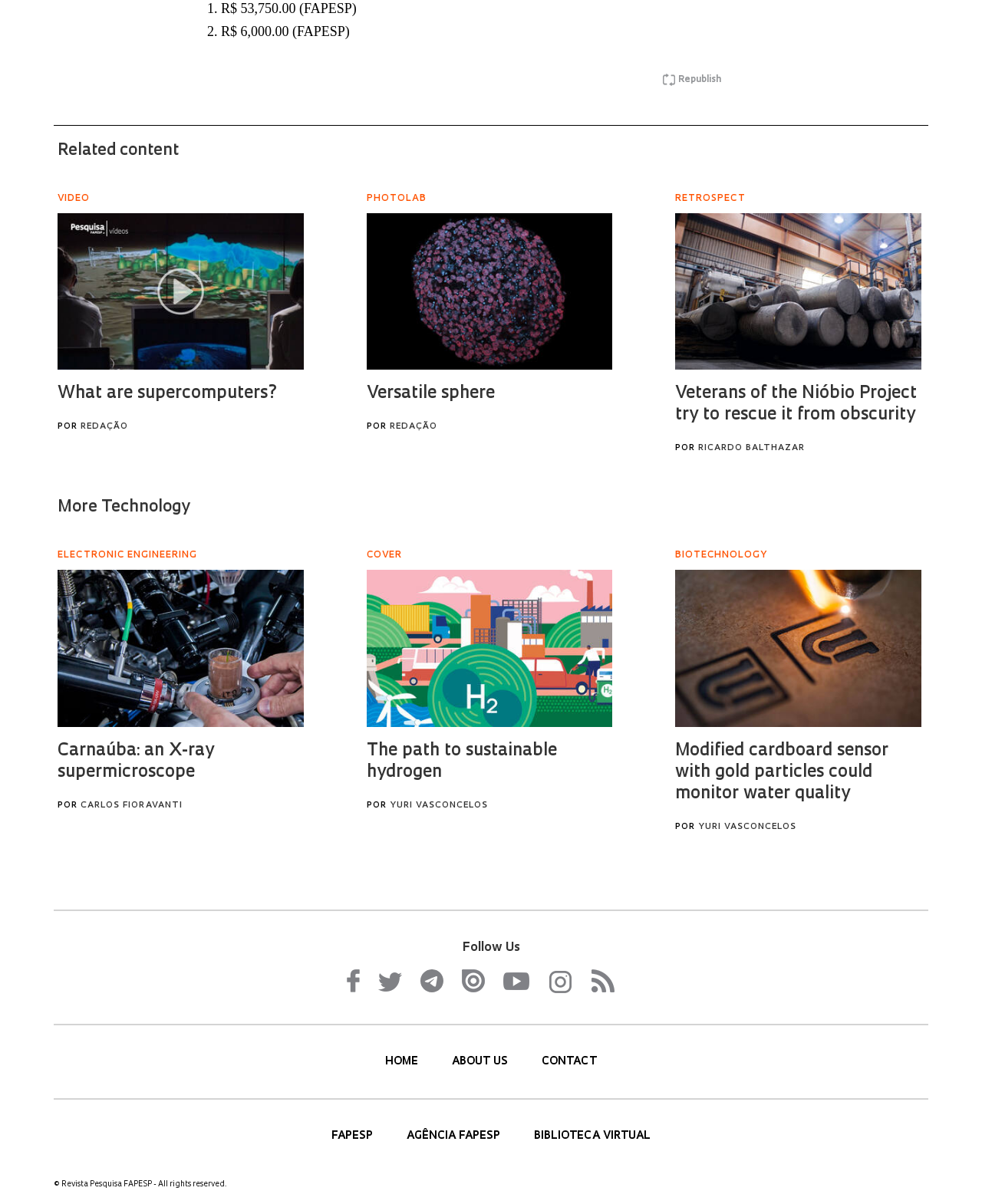Locate the bounding box coordinates of the element that needs to be clicked to carry out the instruction: "Follow us on Facebook". The coordinates should be given as four float numbers ranging from 0 to 1, i.e., [left, top, right, bottom].

[0.353, 0.805, 0.366, 0.825]